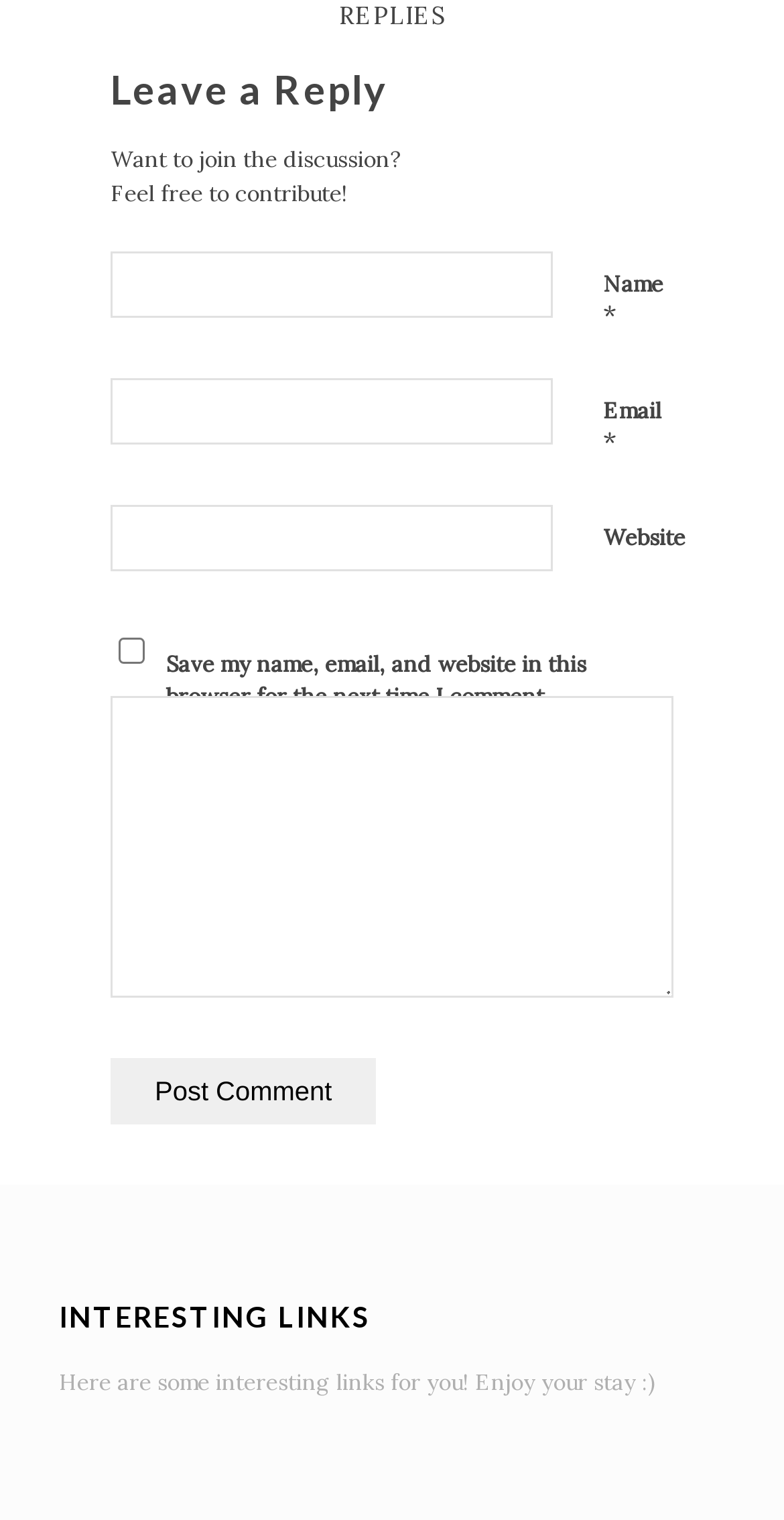Provide your answer to the question using just one word or phrase: What is the topic of the section below the comment form?

Interesting links